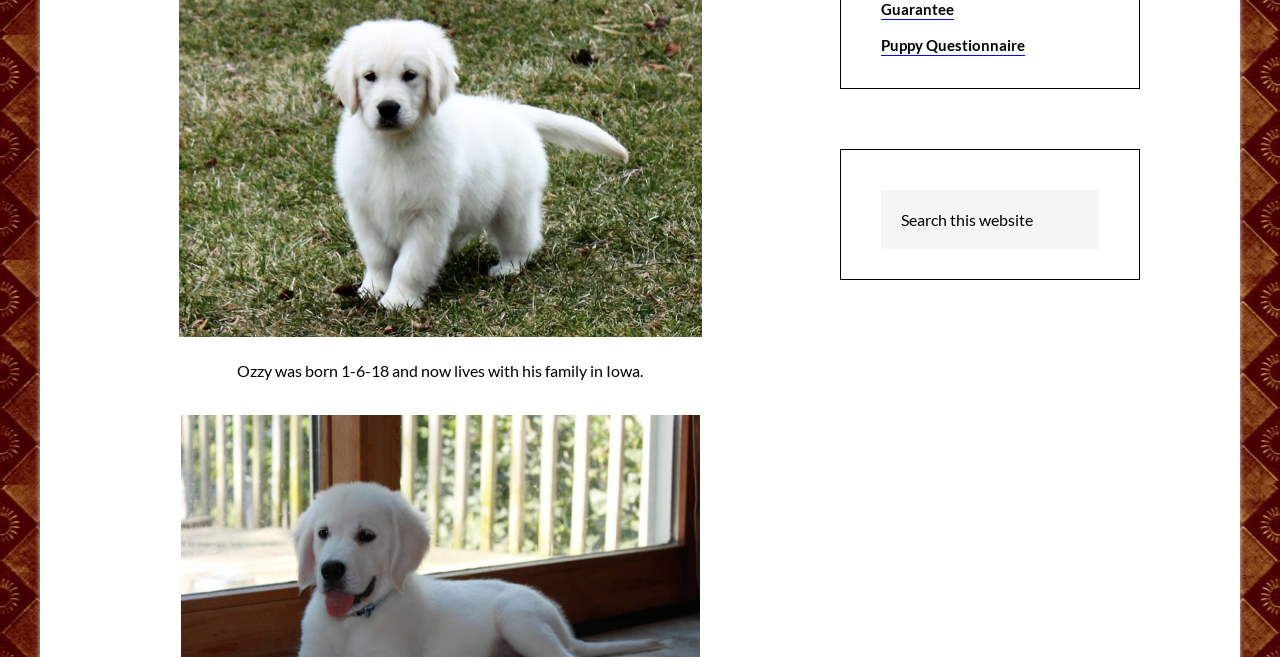Identify the coordinates of the bounding box for the element described below: "Puppy Questionnaire". Return the coordinates as four float numbers between 0 and 1: [left, top, right, bottom].

[0.688, 0.054, 0.801, 0.085]